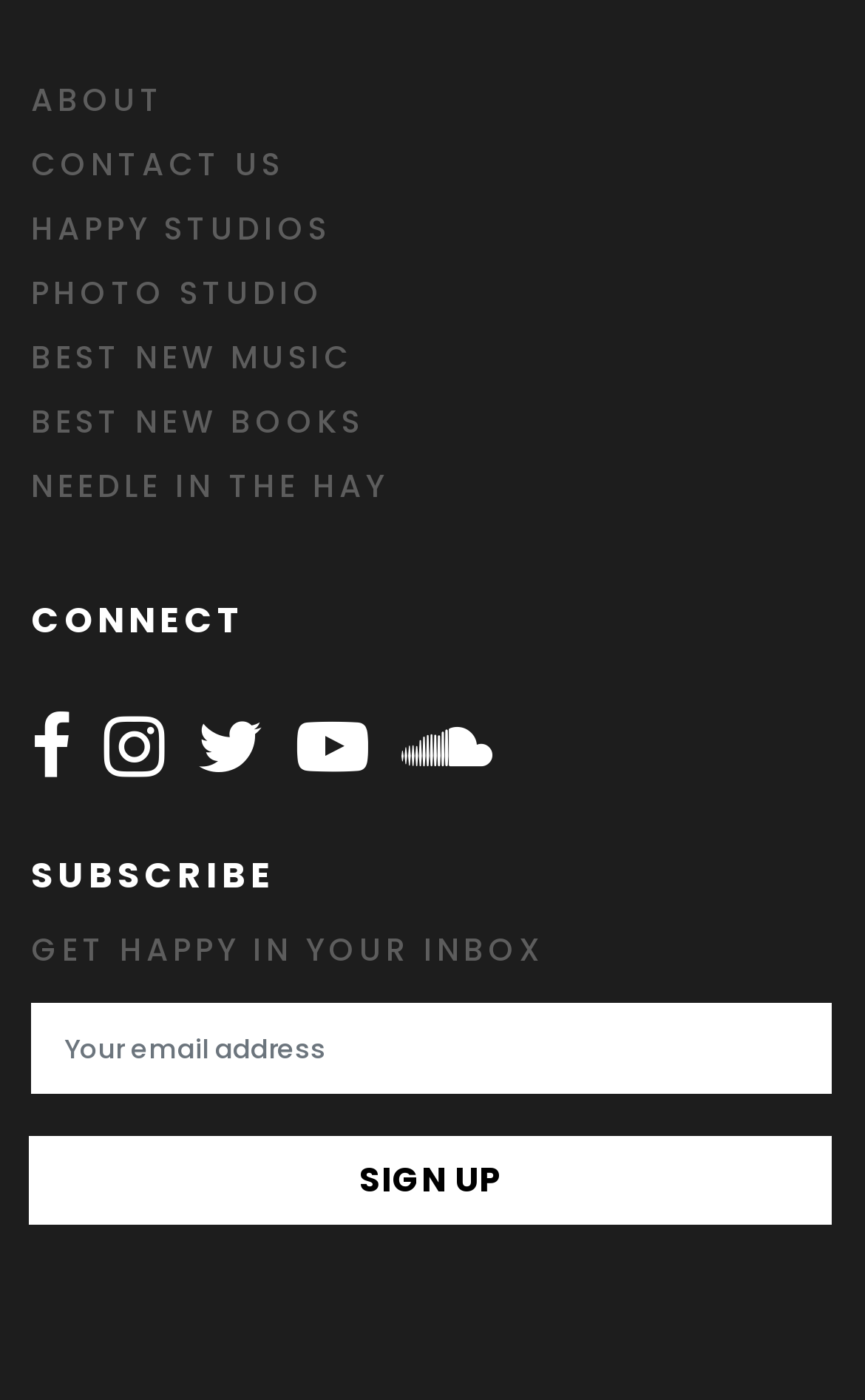Identify the bounding box coordinates for the region of the element that should be clicked to carry out the instruction: "Click on PHOTO STUDIO". The bounding box coordinates should be four float numbers between 0 and 1, i.e., [left, top, right, bottom].

[0.036, 0.187, 0.962, 0.233]